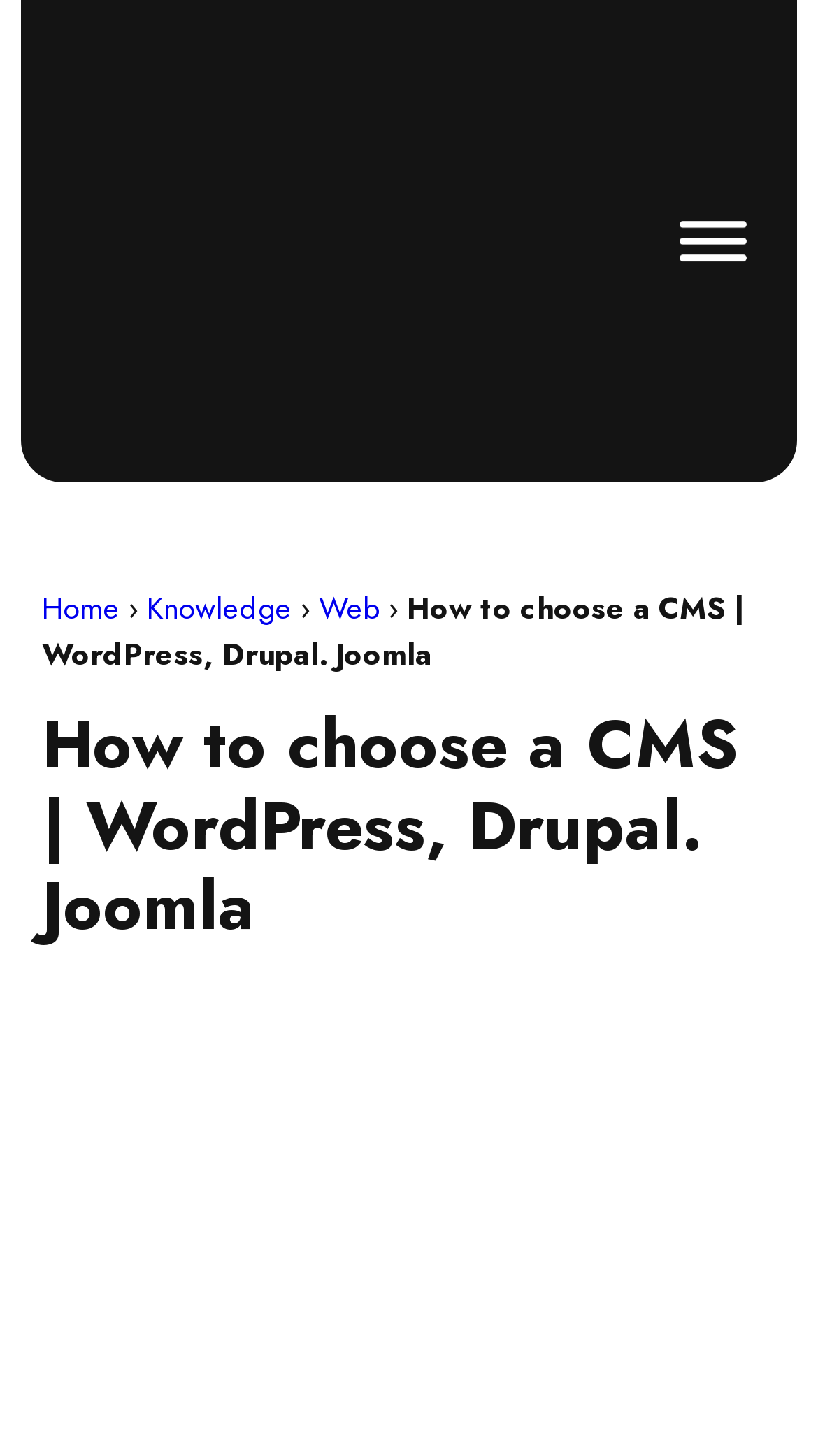Bounding box coordinates are specified in the format (top-left x, top-left y, bottom-right x, bottom-right y). All values are floating point numbers bounded between 0 and 1. Please provide the bounding box coordinate of the region this sentence describes: parent_node: Name * name="author"

None